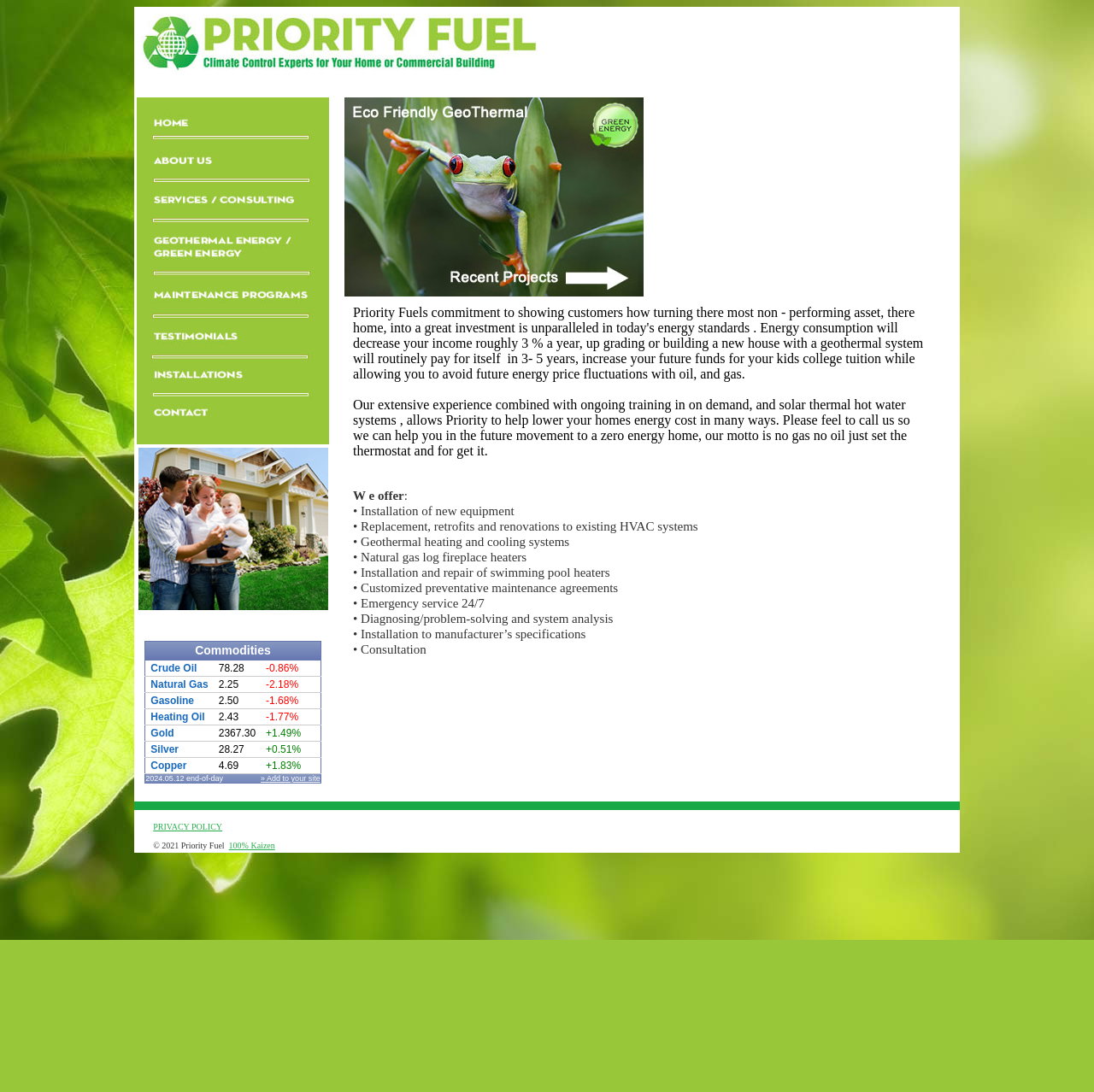Pinpoint the bounding box coordinates of the clickable area needed to execute the instruction: "Learn about Priority Fuel's commitment". The coordinates should be specified as four float numbers between 0 and 1, i.e., [left, top, right, bottom].

[0.303, 0.087, 0.872, 0.72]